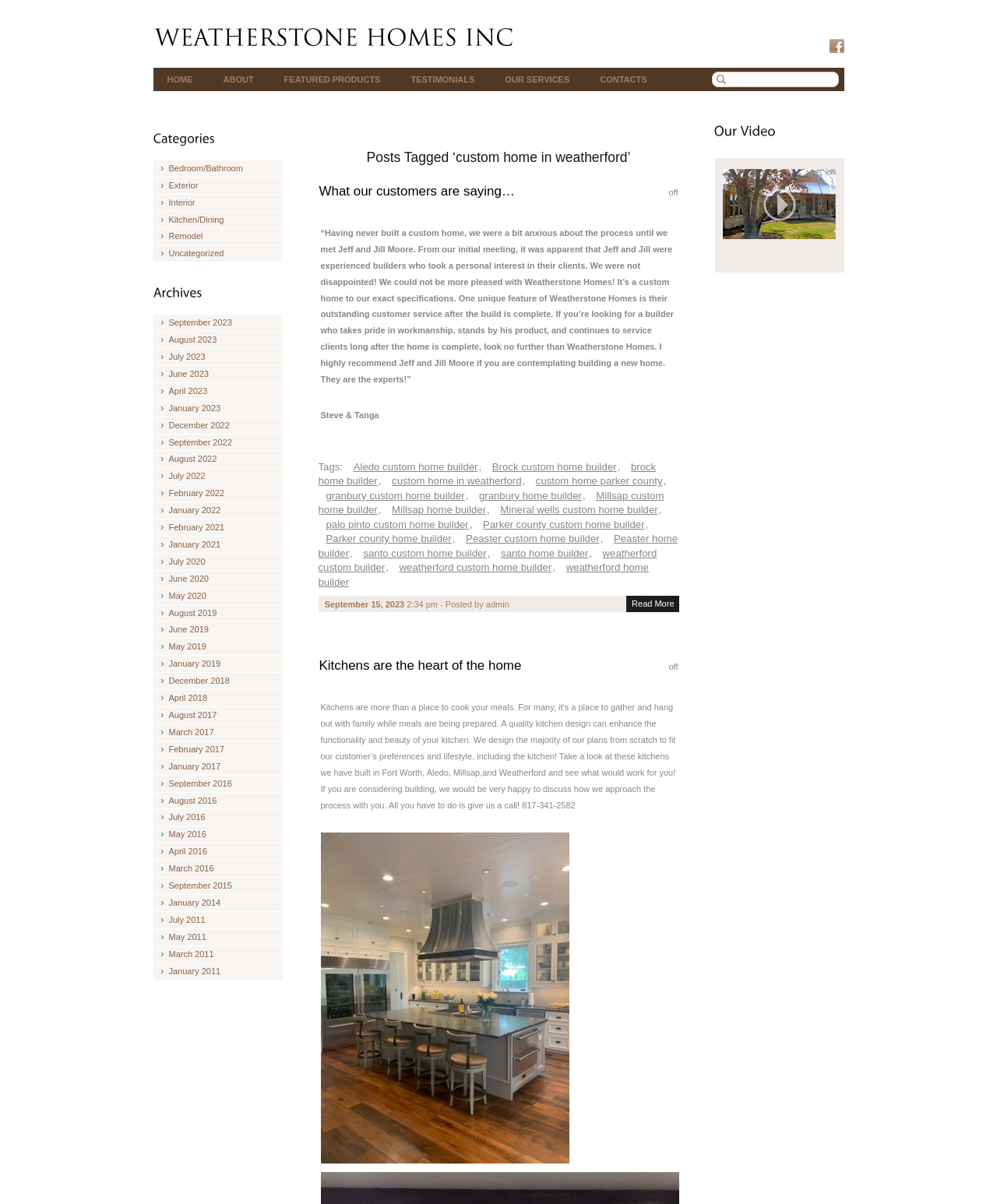Given the webpage screenshot, identify the bounding box of the UI element that matches this description: "palo pinto custom home builder".

[0.319, 0.431, 0.471, 0.44]